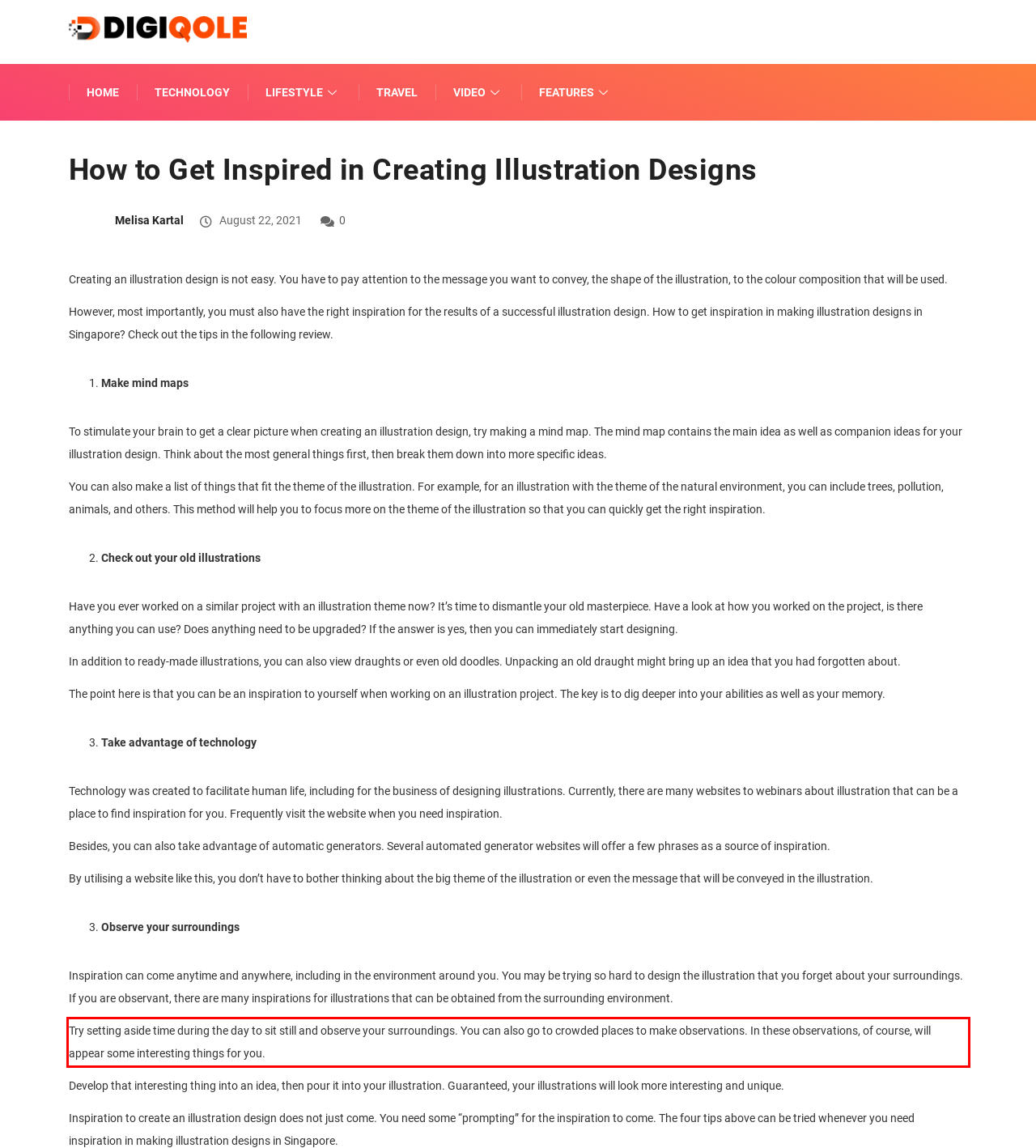Using the webpage screenshot, recognize and capture the text within the red bounding box.

Try setting aside time during the day to sit still and observe your surroundings. You can also go to crowded places to make observations. In these observations, of course, will appear some interesting things for you.